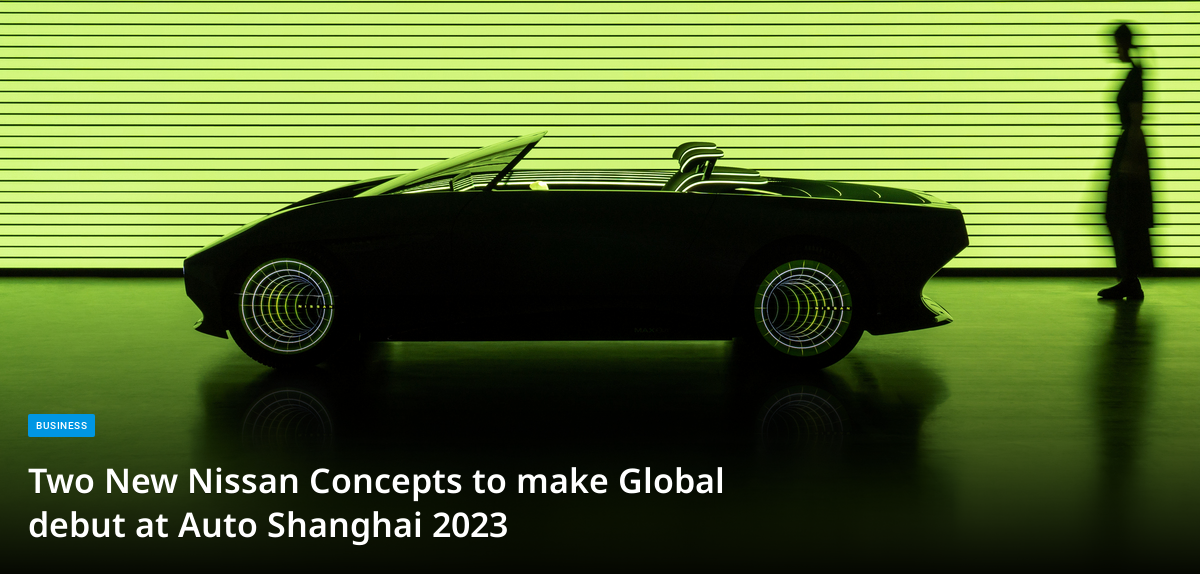Answer the question briefly using a single word or phrase: 
What is the purpose of the figure in the background?

to enhance scale perception